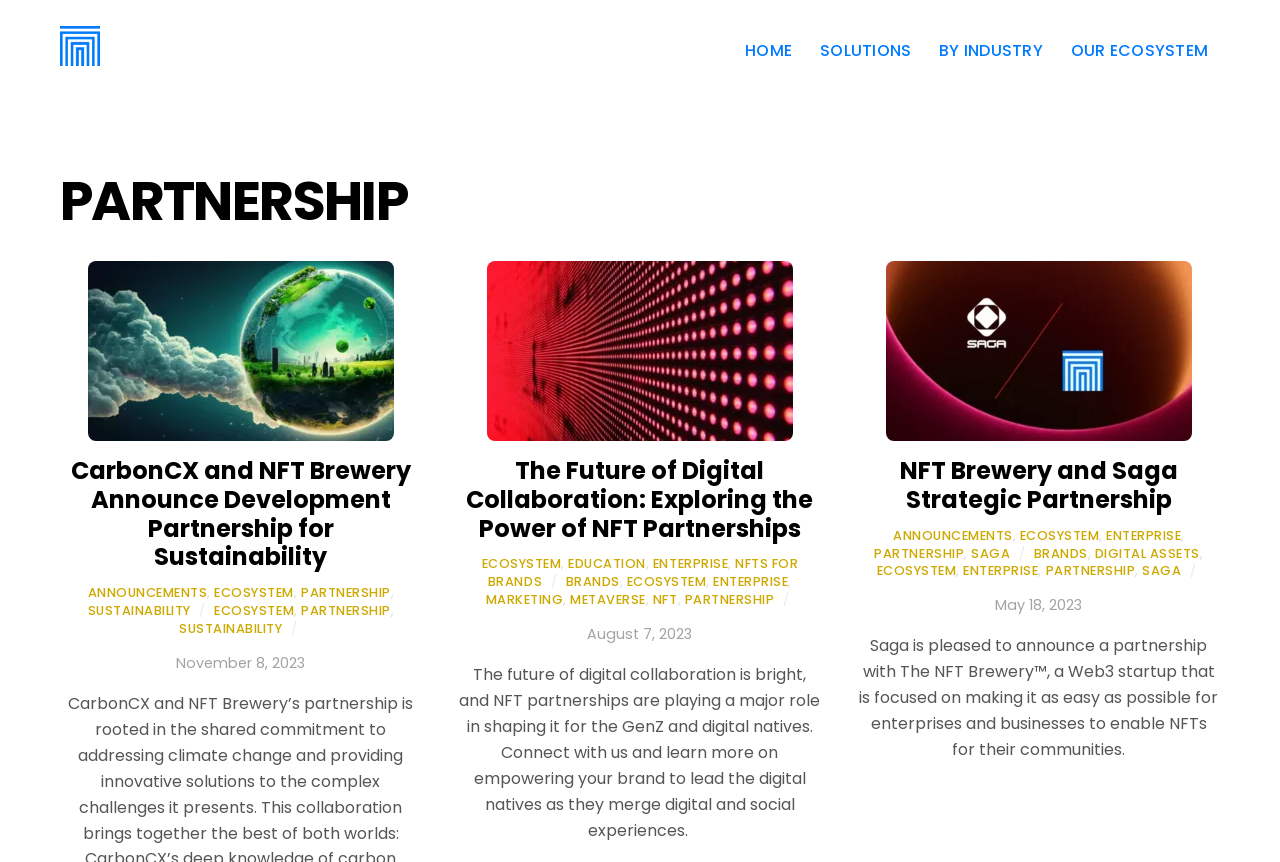Give a short answer to this question using one word or a phrase:
What is the date of the 'CarbonCX and NFT Brewery Announce Development Partnership for Sustainability' article?

November 8, 2023